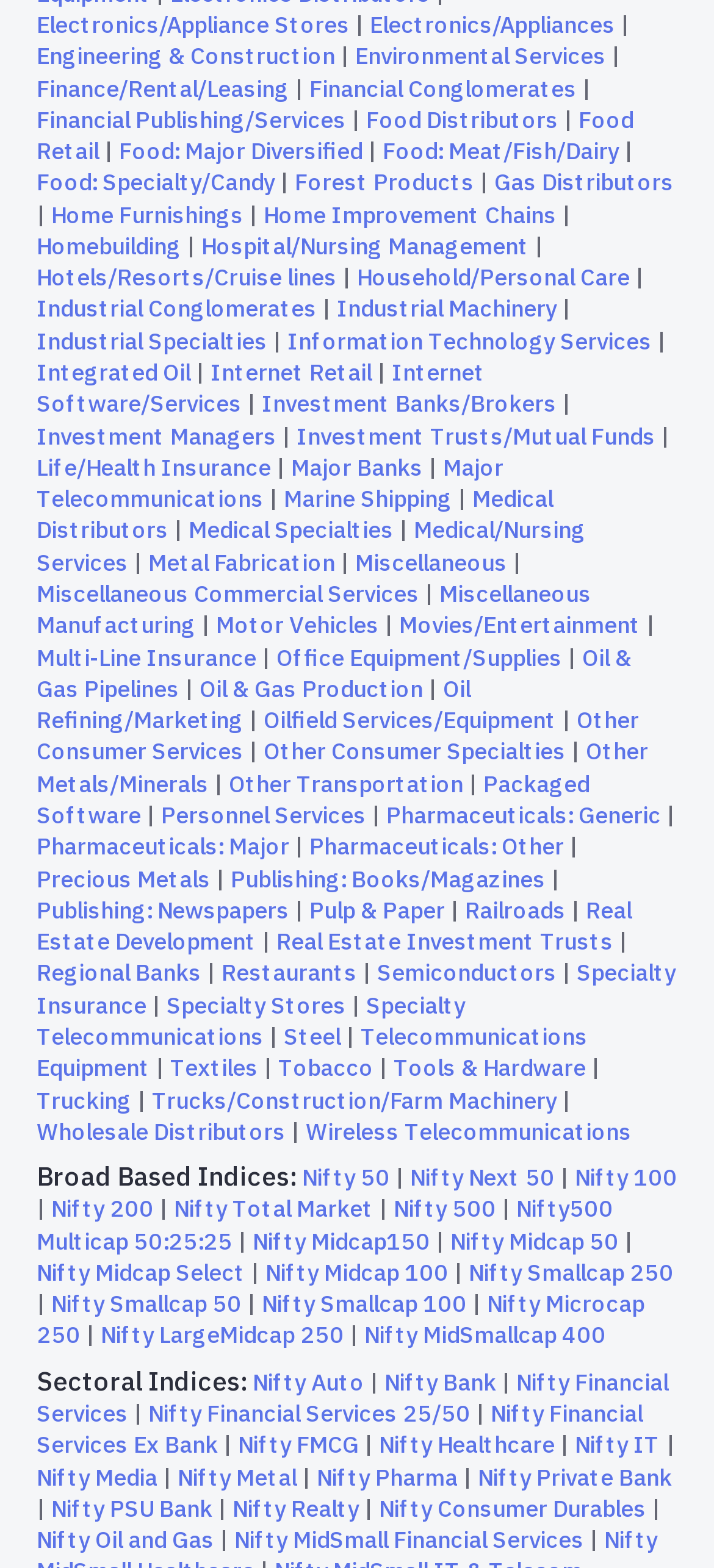Please find the bounding box for the following UI element description. Provide the coordinates in (top-left x, top-left y, bottom-right x, bottom-right y) format, with values between 0 and 1: Nifty Oil and Gas

[0.051, 0.972, 0.3, 0.991]